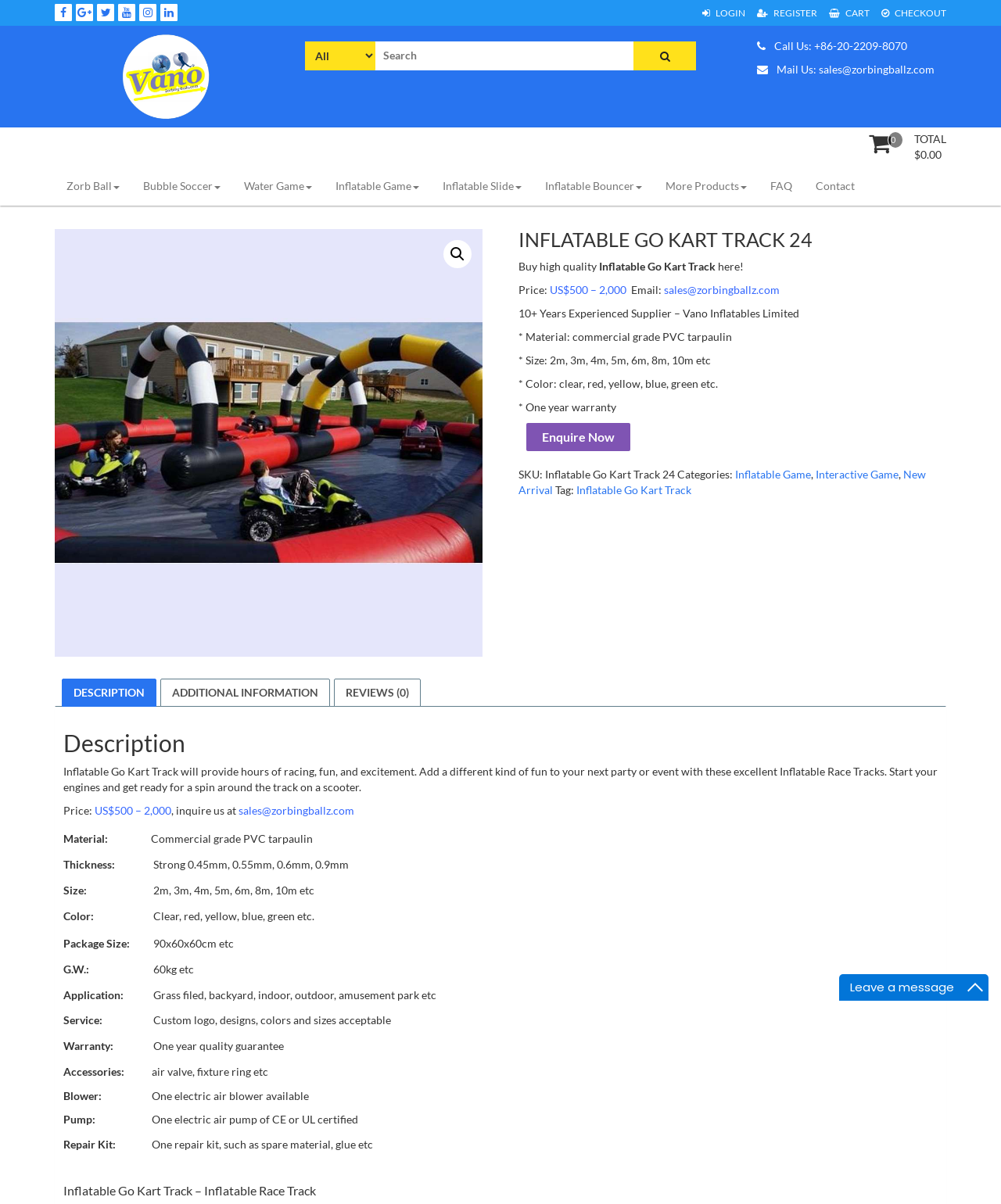Locate the bounding box coordinates of the clickable element to fulfill the following instruction: "Search for products". Provide the coordinates as four float numbers between 0 and 1 in the format [left, top, right, bottom].

[0.375, 0.035, 0.625, 0.058]